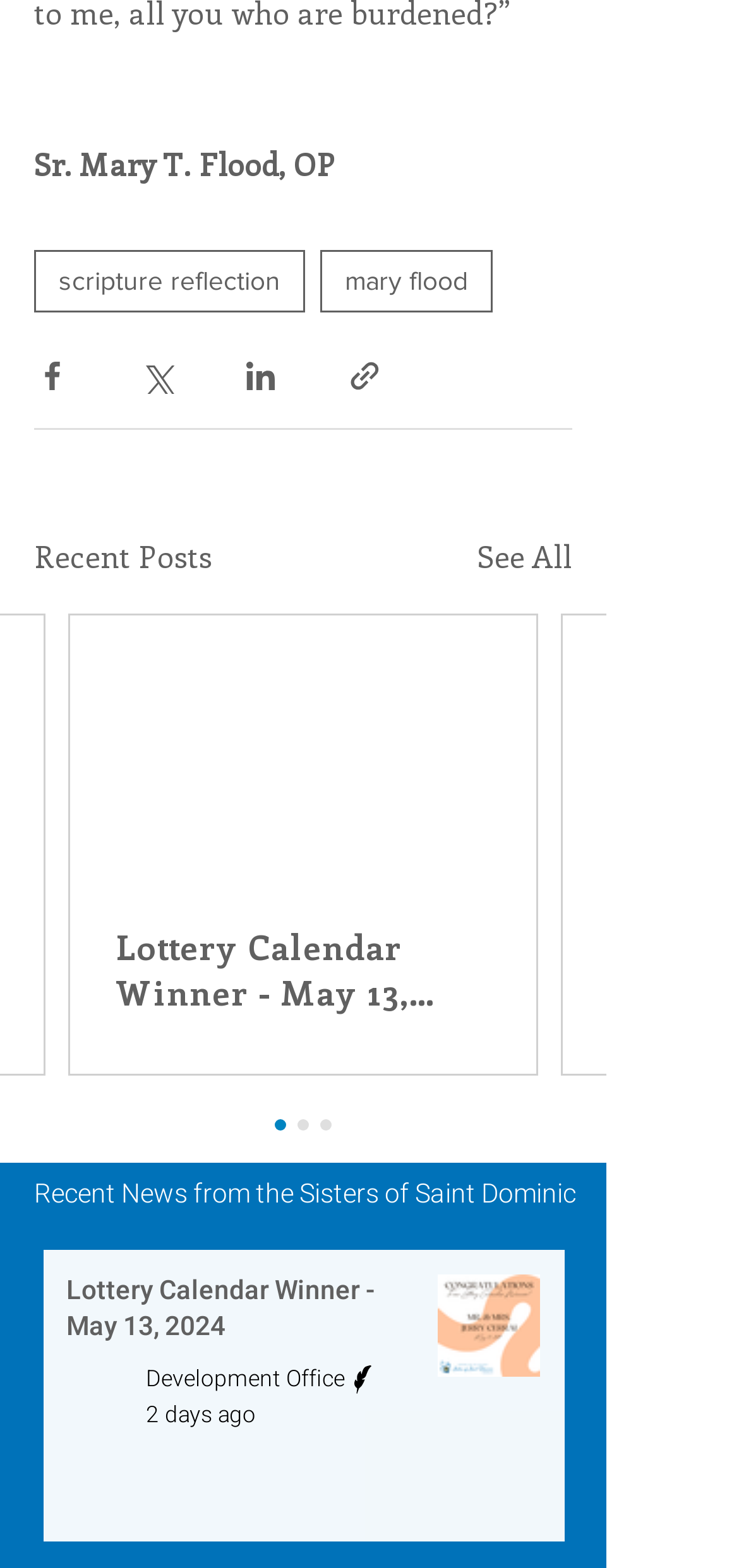Identify the bounding box coordinates of the clickable section necessary to follow the following instruction: "View the 'Recent News from the Sisters of Saint Dominic'". The coordinates should be presented as four float numbers from 0 to 1, i.e., [left, top, right, bottom].

[0.028, 0.748, 0.797, 0.774]